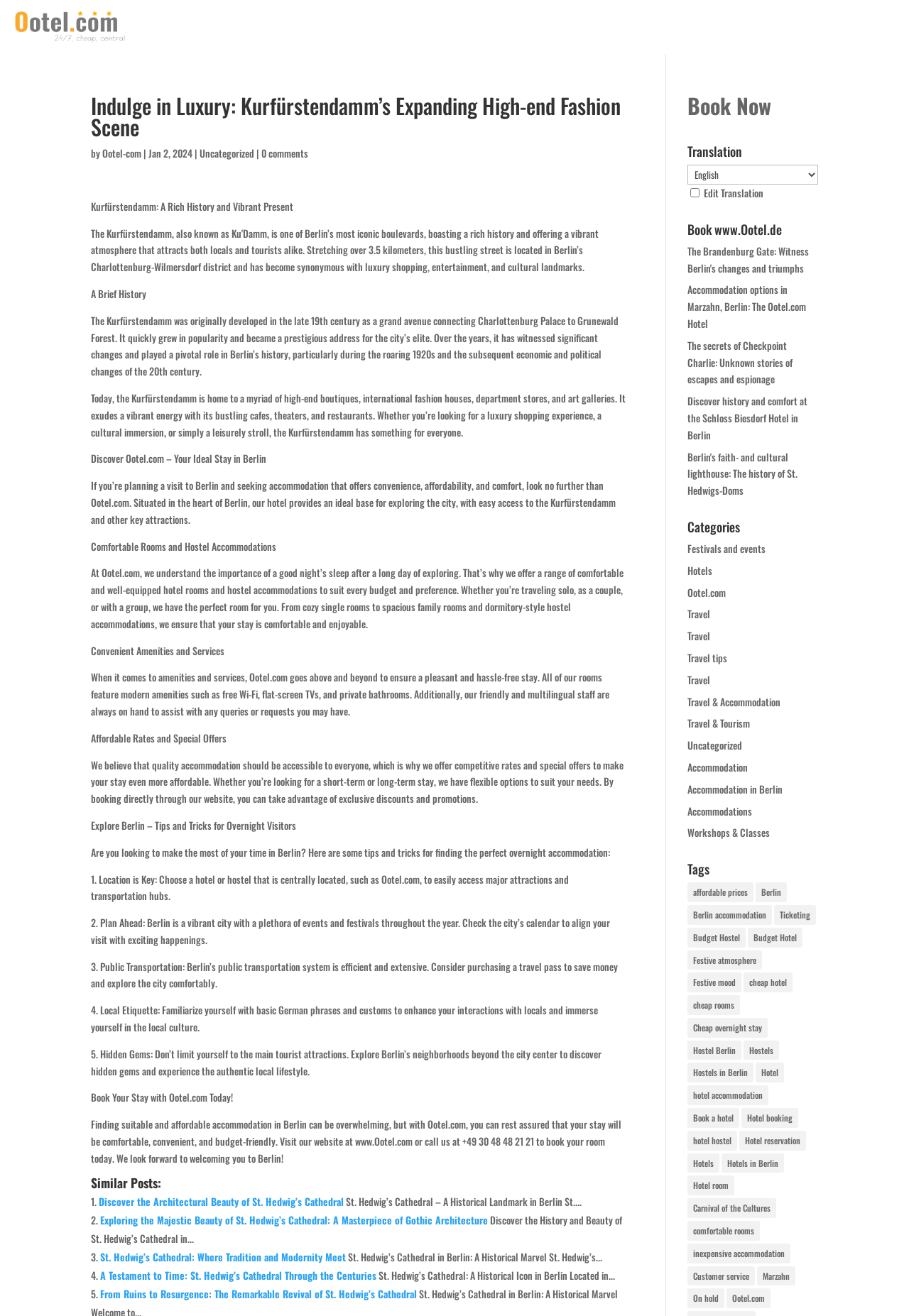Can you extract the headline from the webpage for me?

Indulge in Luxury: Kurfürstendamm’s Expanding High-end Fashion Scene